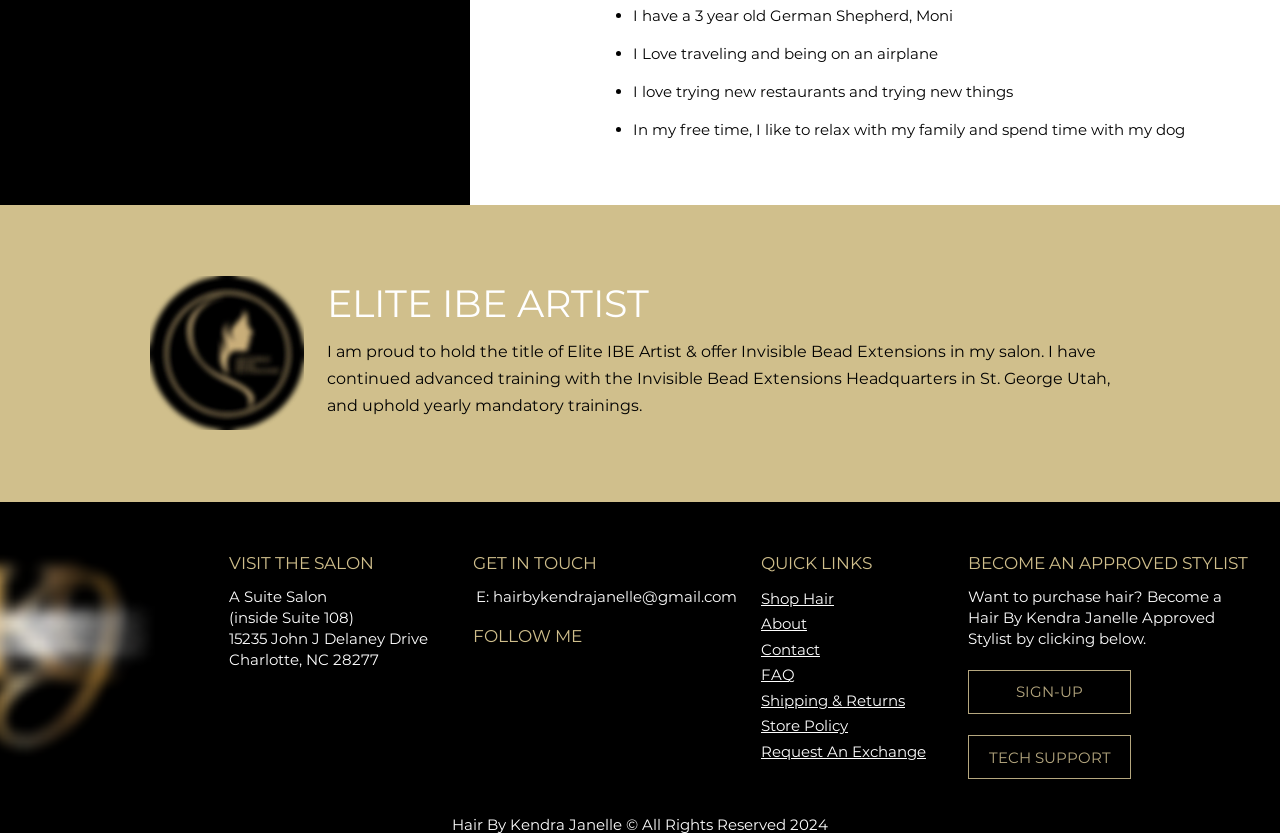Please specify the bounding box coordinates of the clickable region to carry out the following instruction: "Shop for hair products". The coordinates should be four float numbers between 0 and 1, in the format [left, top, right, bottom].

[0.595, 0.707, 0.652, 0.73]